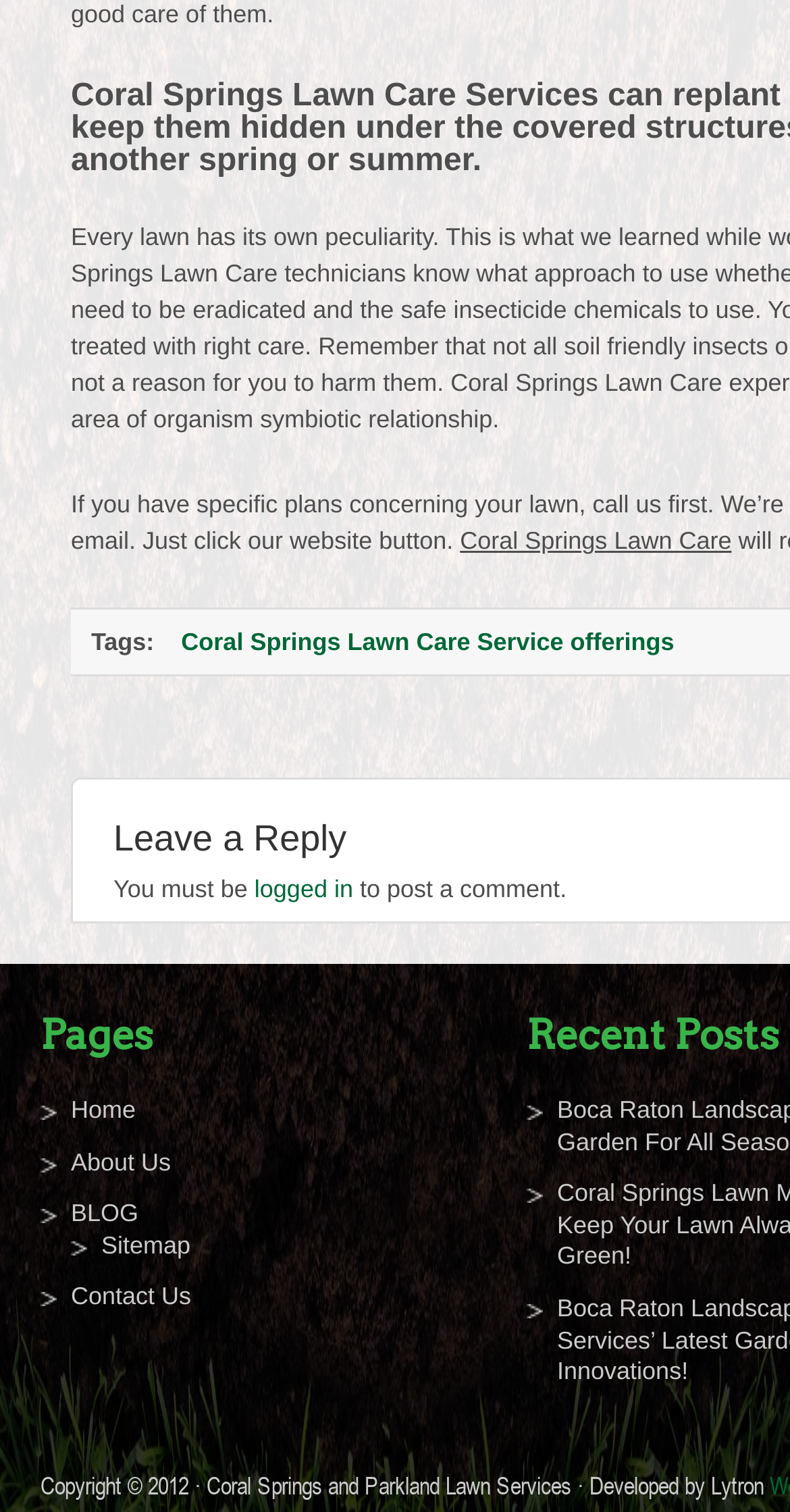Given the element description: "About Us", predict the bounding box coordinates of the UI element it refers to, using four float numbers between 0 and 1, i.e., [left, top, right, bottom].

[0.09, 0.759, 0.216, 0.778]